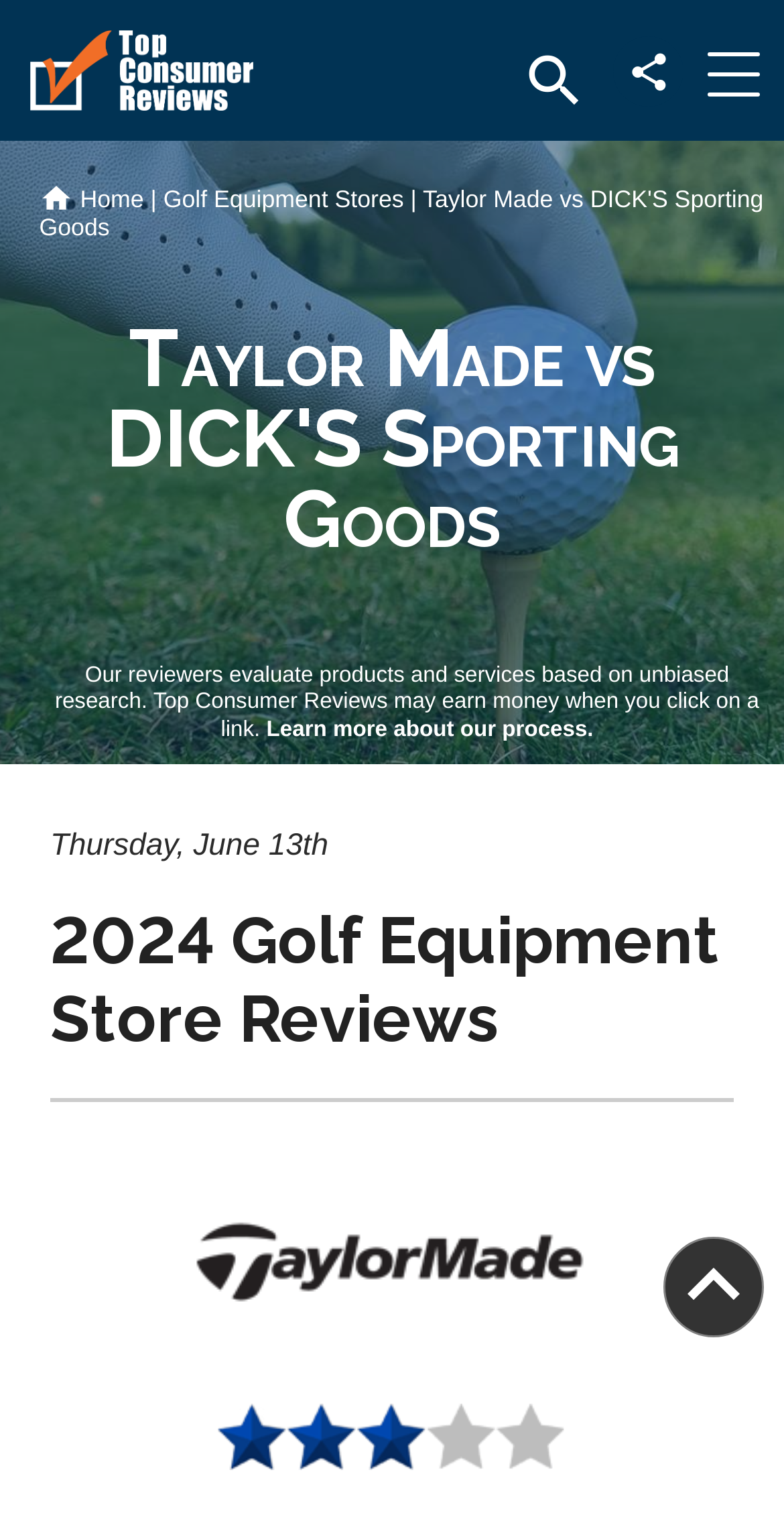Given the element description, predict the bounding box coordinates in the format (top-left x, top-left y, bottom-right x, bottom-right y). Make sure all values are between 0 and 1. Here is the element description: alt="Top Consumer Reviews Logo"

[0.038, 0.02, 0.324, 0.073]